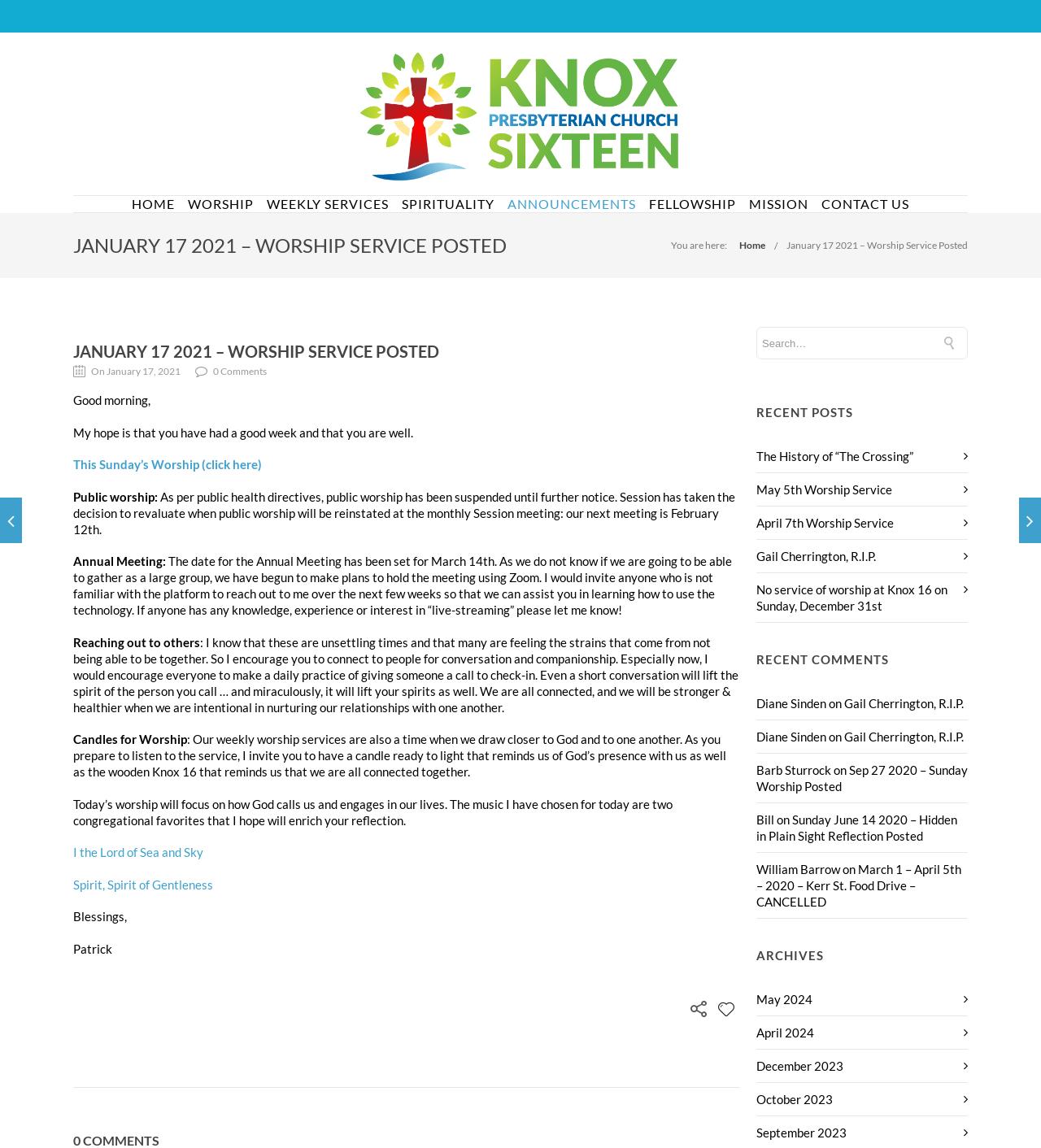Provide a short answer to the following question with just one word or phrase: What is the name of the person who wrote the worship service?

Patrick